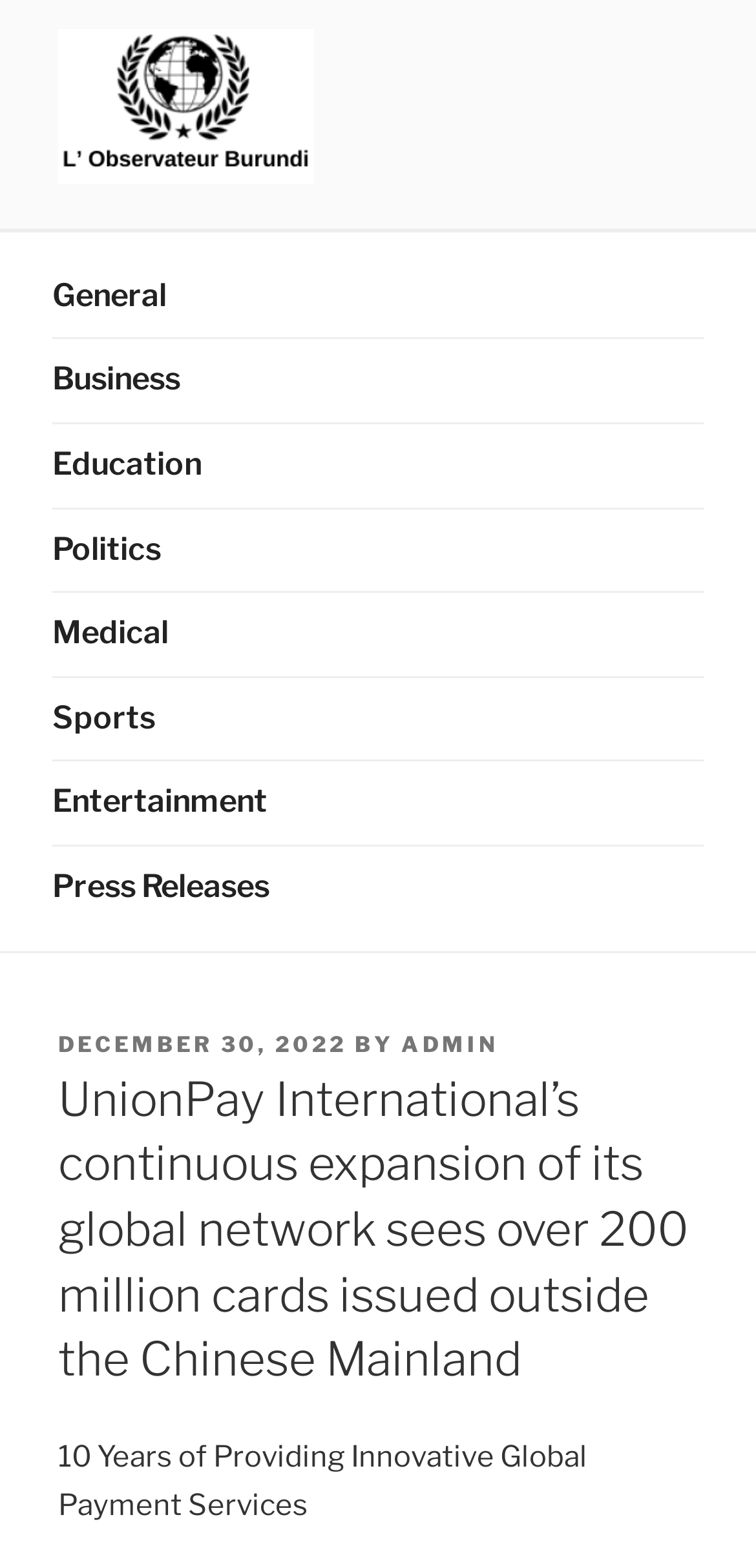Please identify the bounding box coordinates of the element's region that I should click in order to complete the following instruction: "Click on the 'General' link in the top menu". The bounding box coordinates consist of four float numbers between 0 and 1, i.e., [left, top, right, bottom].

[0.07, 0.163, 0.93, 0.216]